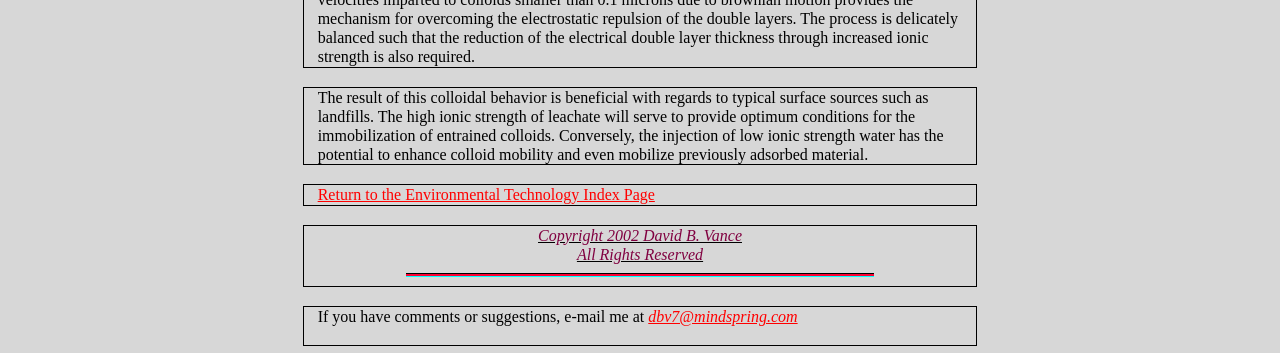Please give a succinct answer using a single word or phrase:
How can users provide feedback?

Email the author